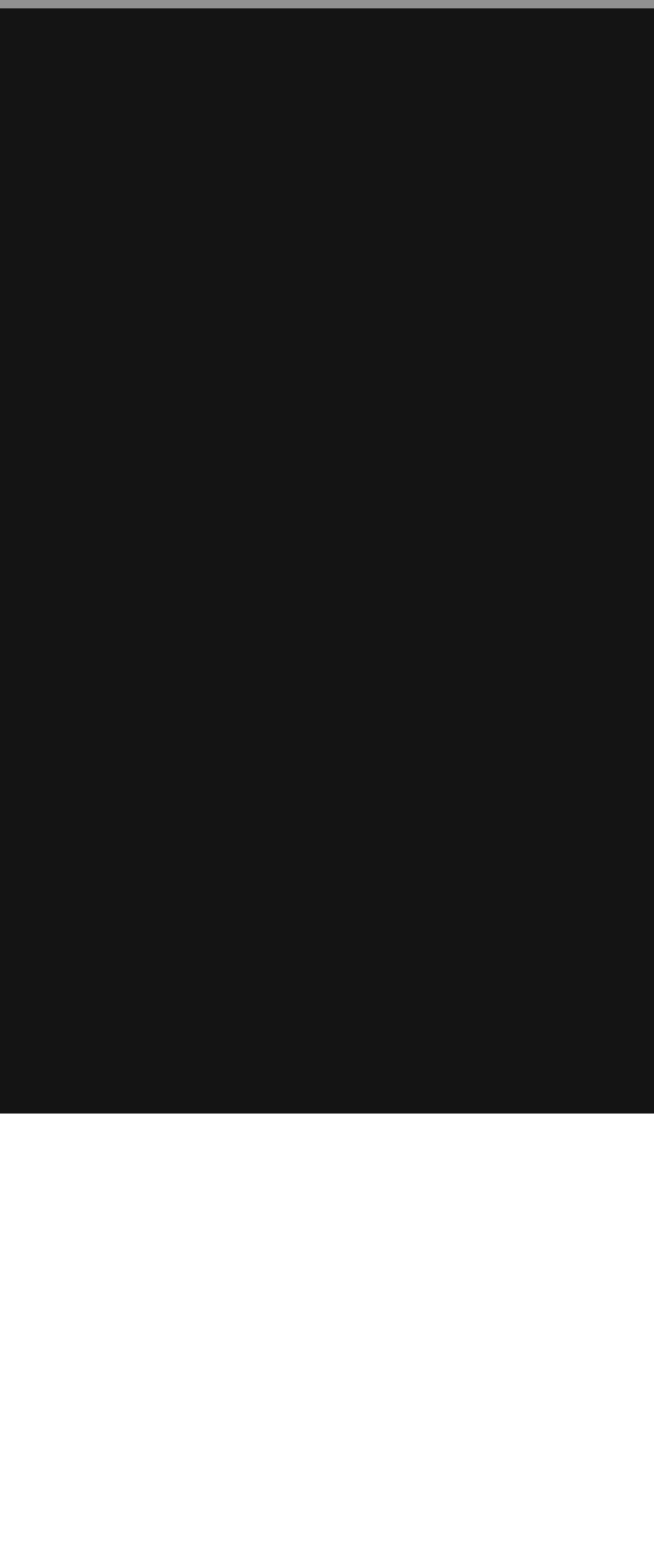What type of waste is mentioned as 'everyday stuff from offices and stores'?
Please respond to the question with a detailed and well-explained answer.

The webpage mentions that general waste includes everyday stuff from offices and stores, like paper, cardboard, and packaging materials. This implies that general waste is a type of commercial trash that includes these everyday items.